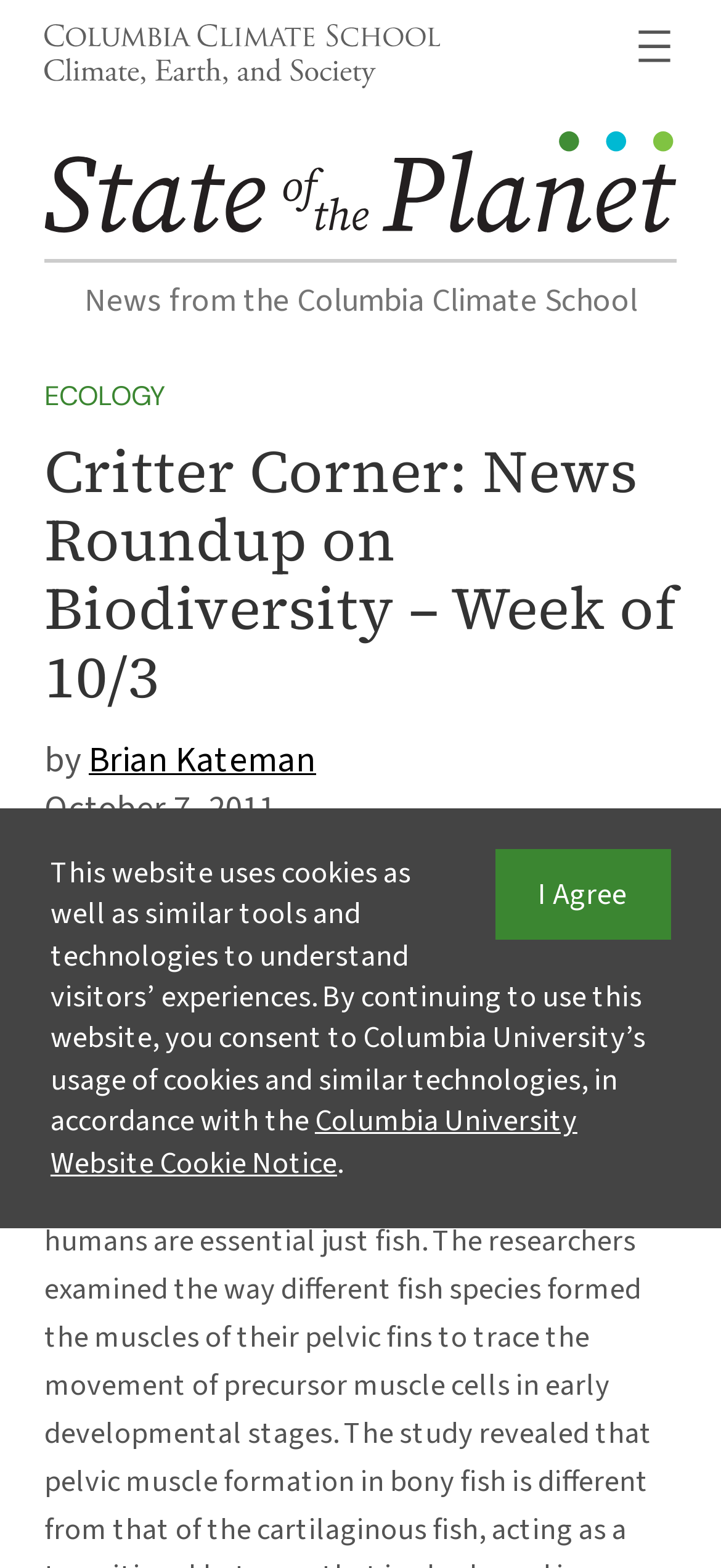Write a detailed summary of the webpage, including text, images, and layout.

The webpage is titled "Critter Corner: News Roundup on Biodiversity – Week of 10/3 – State of the Planet". At the top-left corner, there is a figure with a link to "Columbia Climate School: Climate, Earth, and Society" accompanied by an image. To the right of this figure, there is a navigation menu with an "Open menu" button that has a popup dialog.

Below the navigation menu, there is a link to "State of the Planet" with an associated image. A horizontal separator line follows, separating the top section from the main content.

The main content starts with a heading "Critter Corner: News Roundup on Biodiversity – Week of 10/3" and a subheading "News from the Columbia Climate School". Below this, there are several links and articles, including one titled "Lungfish Provides Insight to Life On Land: ‘Humans Are Just Modified Fish’" with a publication date and source. The article is followed by a brief summary of the content.

To the right of the article, there is a link to "ECOLOGY" and a link to the author "Brian Kateman". Further down, there is a time stamp indicating the publication date of the article.

The webpage also has a section at the bottom with a notice about the use of cookies on the website, along with a button to learn more about Columbia University's cookie policy.